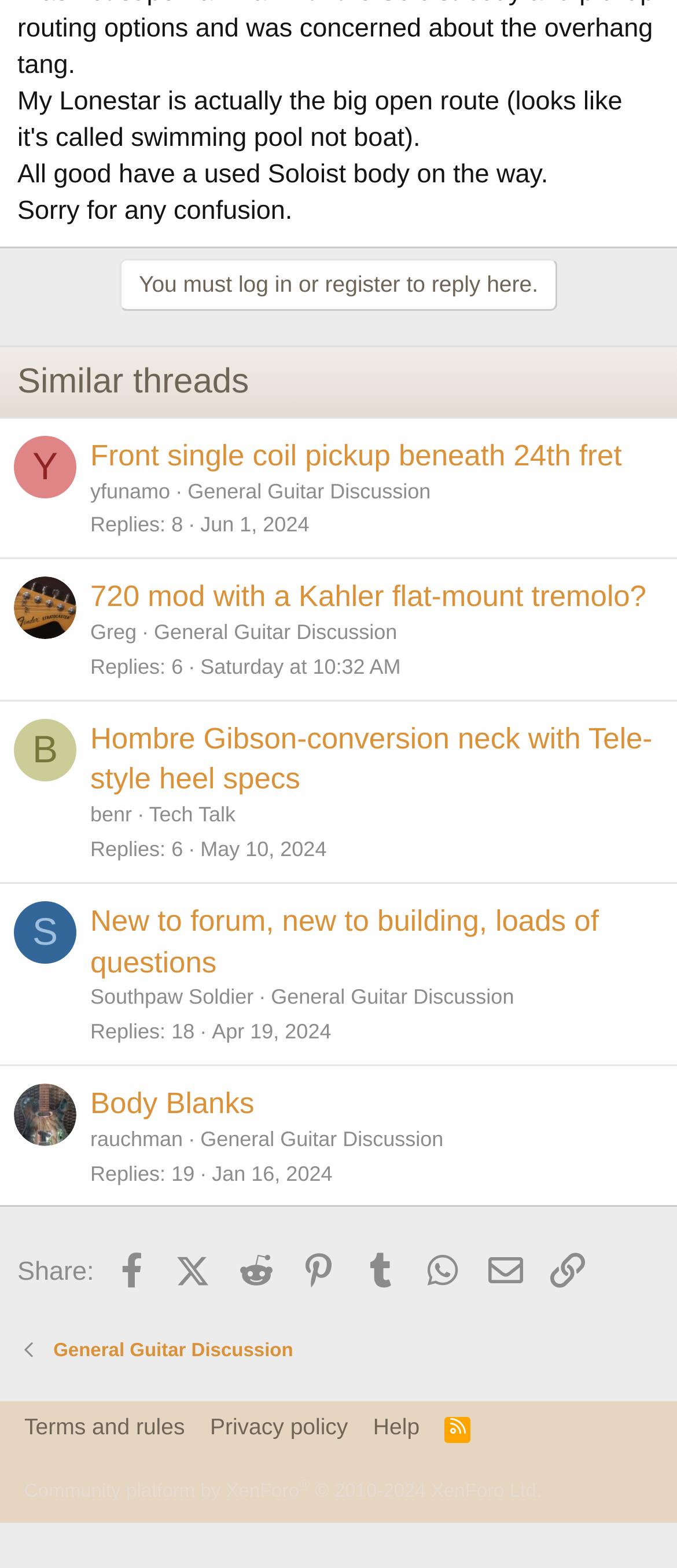Can you identify the bounding box coordinates of the clickable region needed to carry out this instruction: 'Share on Facebook'? The coordinates should be four float numbers within the range of 0 to 1, stated as [left, top, right, bottom].

[0.225, 0.799, 0.394, 0.818]